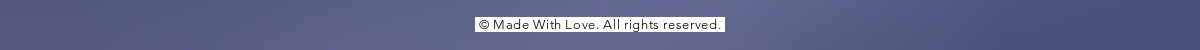What is the font style of the footer text?
Refer to the image and give a detailed answer to the query.

The font style of the footer text is subtle, which maintains readability while complementing the background, and reflects an emphasis on thoughtful design and brand recognition.